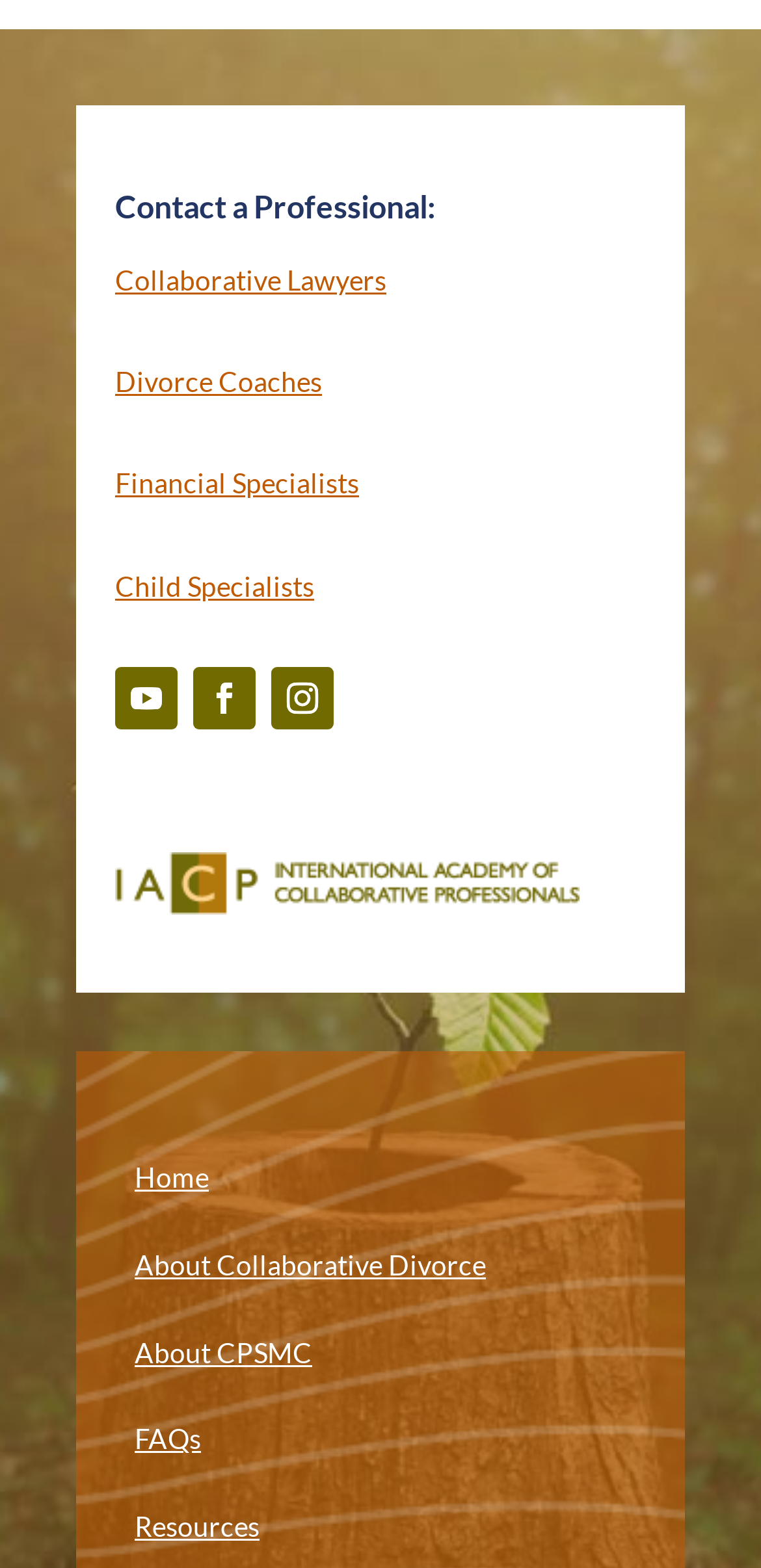What is the first professional type listed?
Using the image as a reference, answer the question with a short word or phrase.

Collaborative Lawyers